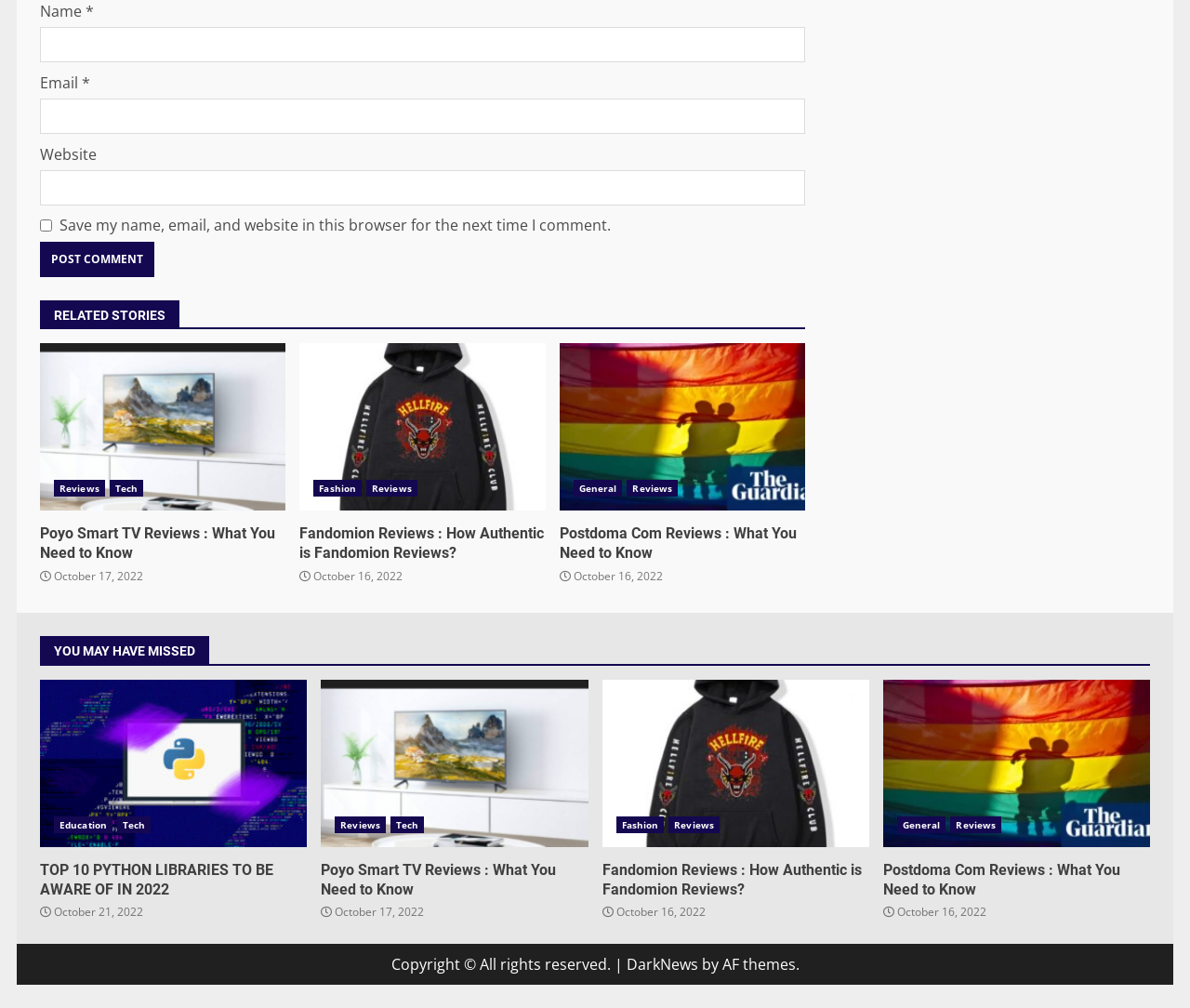Refer to the image and provide an in-depth answer to the question: 
What is the copyright information at the bottom of the page?

The copyright information at the bottom of the page is 'Copyright © All rights reserved.' followed by a link to 'DarkNews' and the phrase 'by AF themes.'.